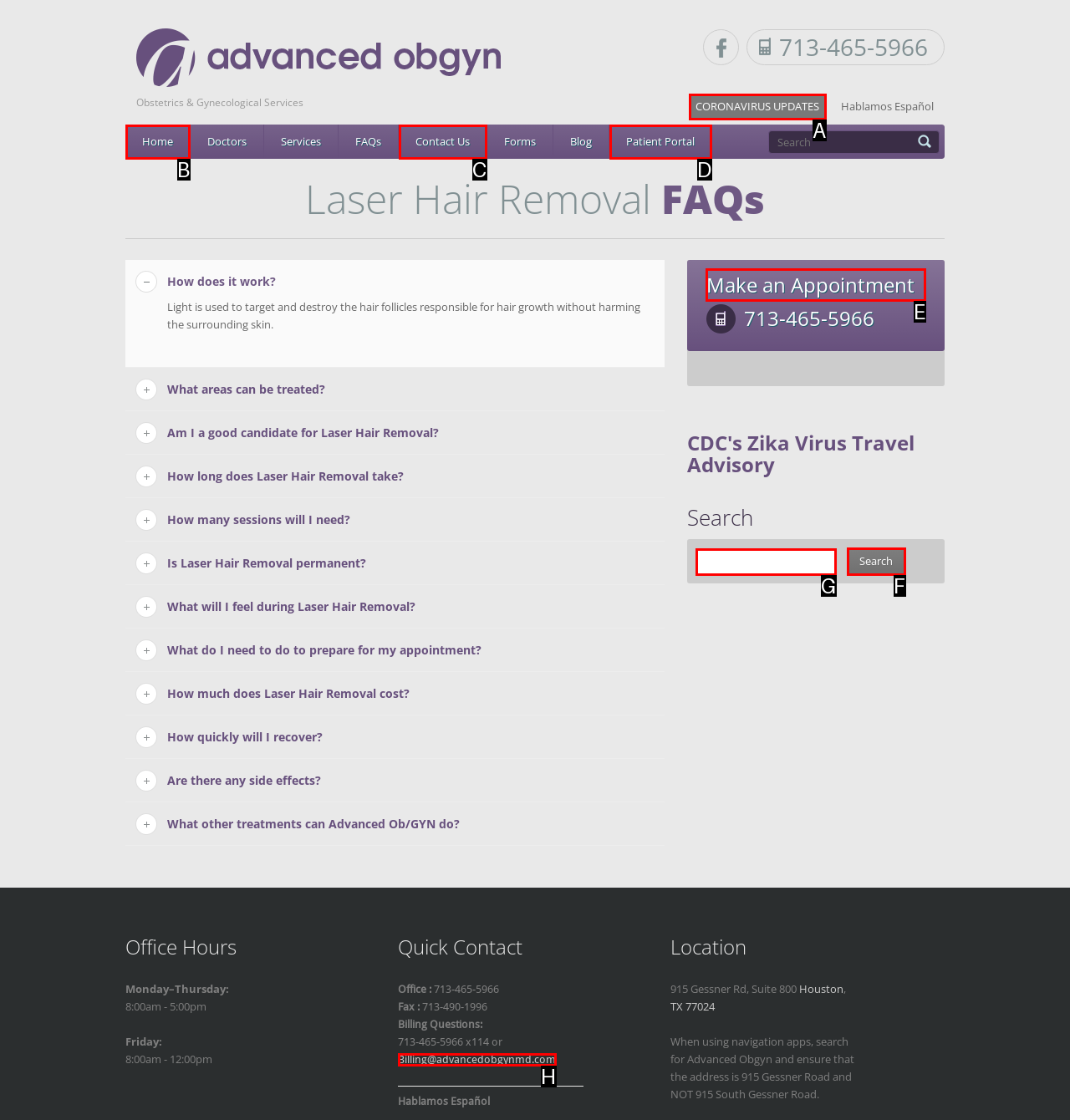Select the letter of the UI element you need to click to complete this task: Make an appointment.

E